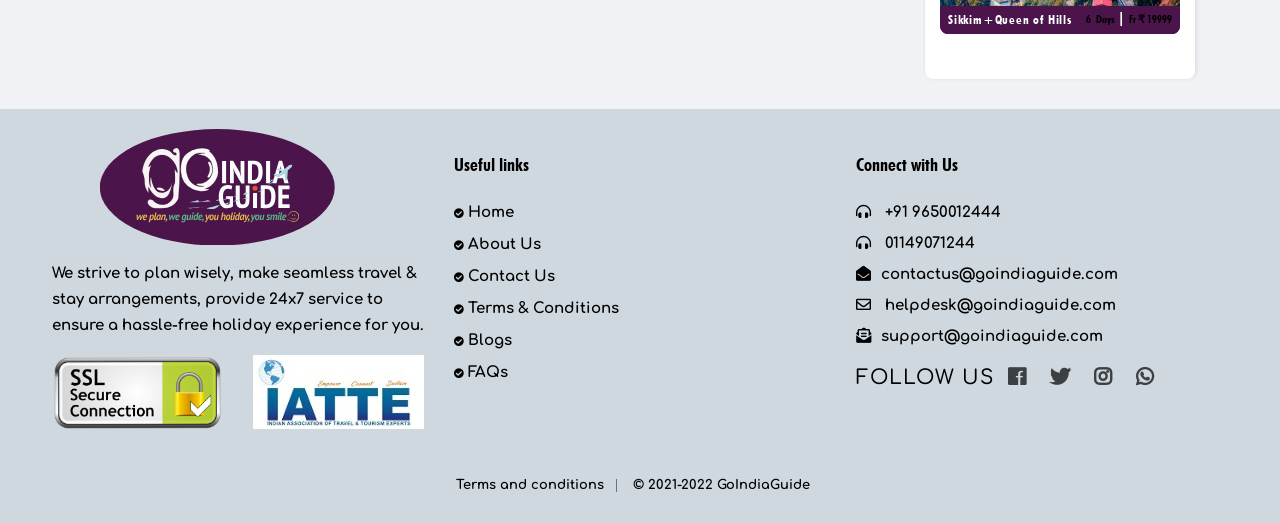Determine the bounding box for the described HTML element: "Terms and conditions". Ensure the coordinates are four float numbers between 0 and 1 in the format [left, top, right, bottom].

[0.356, 0.902, 0.471, 0.952]